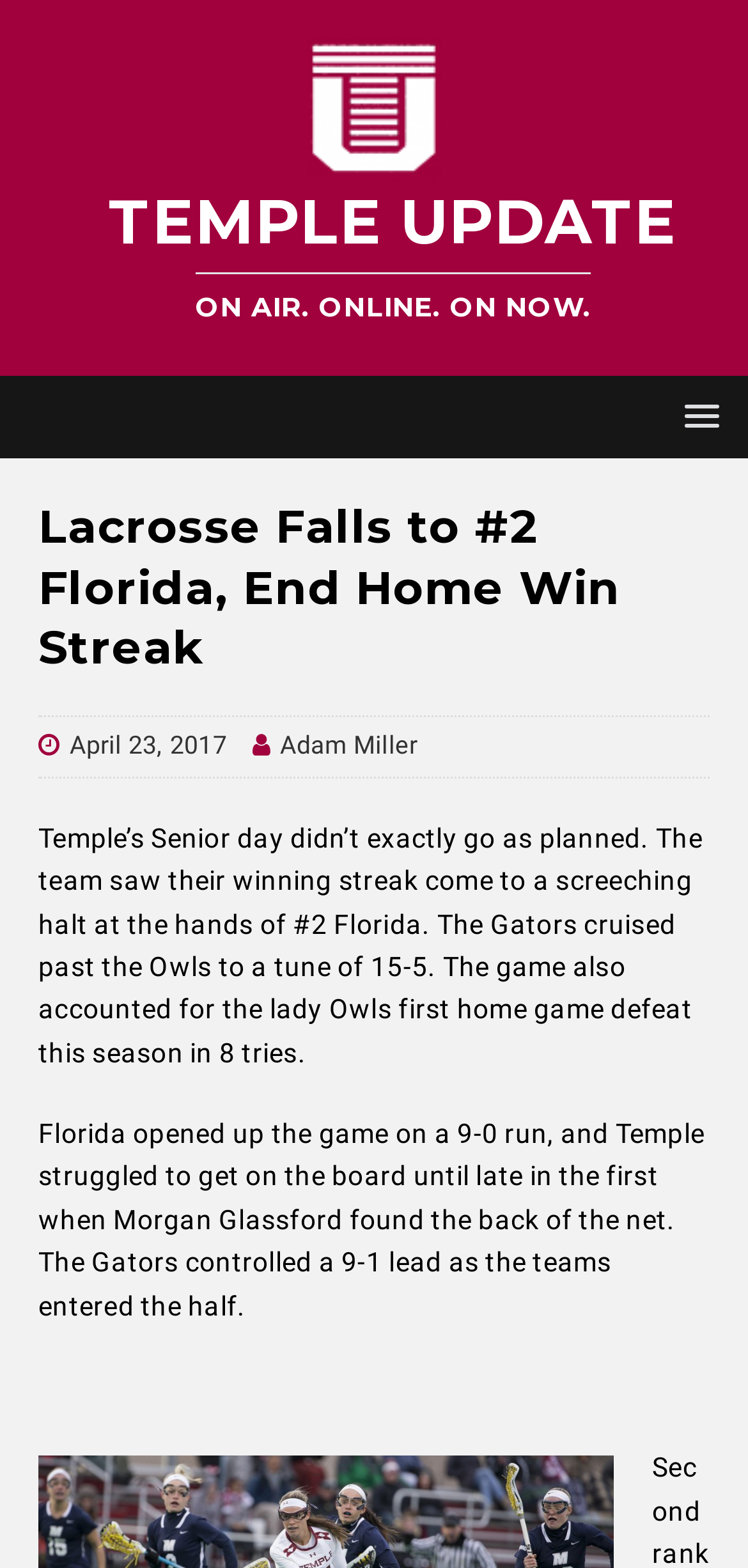Provide a thorough summary of the webpage.

The webpage is about a sports news article, specifically a lacrosse game between Temple and #2 Florida. At the top left of the page, there is a link to "Temple Update" accompanied by an image with the same name. Below this, there is a larger link with the text "TEMPLE UPDATE ON AIR. ONLINE. ON NOW." which spans most of the width of the page.

On the top right, there is a button with a popup menu. Below this, there is a header section with a heading that reads "Lacrosse Falls to #2 Florida, End Home Win Streak" in a larger font size. This is followed by two links, one with the date "April 23, 2017" and another with the author's name "Adam Miller".

The main content of the article is divided into two paragraphs. The first paragraph summarizes the game, stating that Temple's Senior day did not go as planned, with the team's winning streak coming to an end at the hands of #2 Florida. The second paragraph provides more details about the game, including Florida's 9-0 run at the start and Temple's struggles to score until late in the first half.